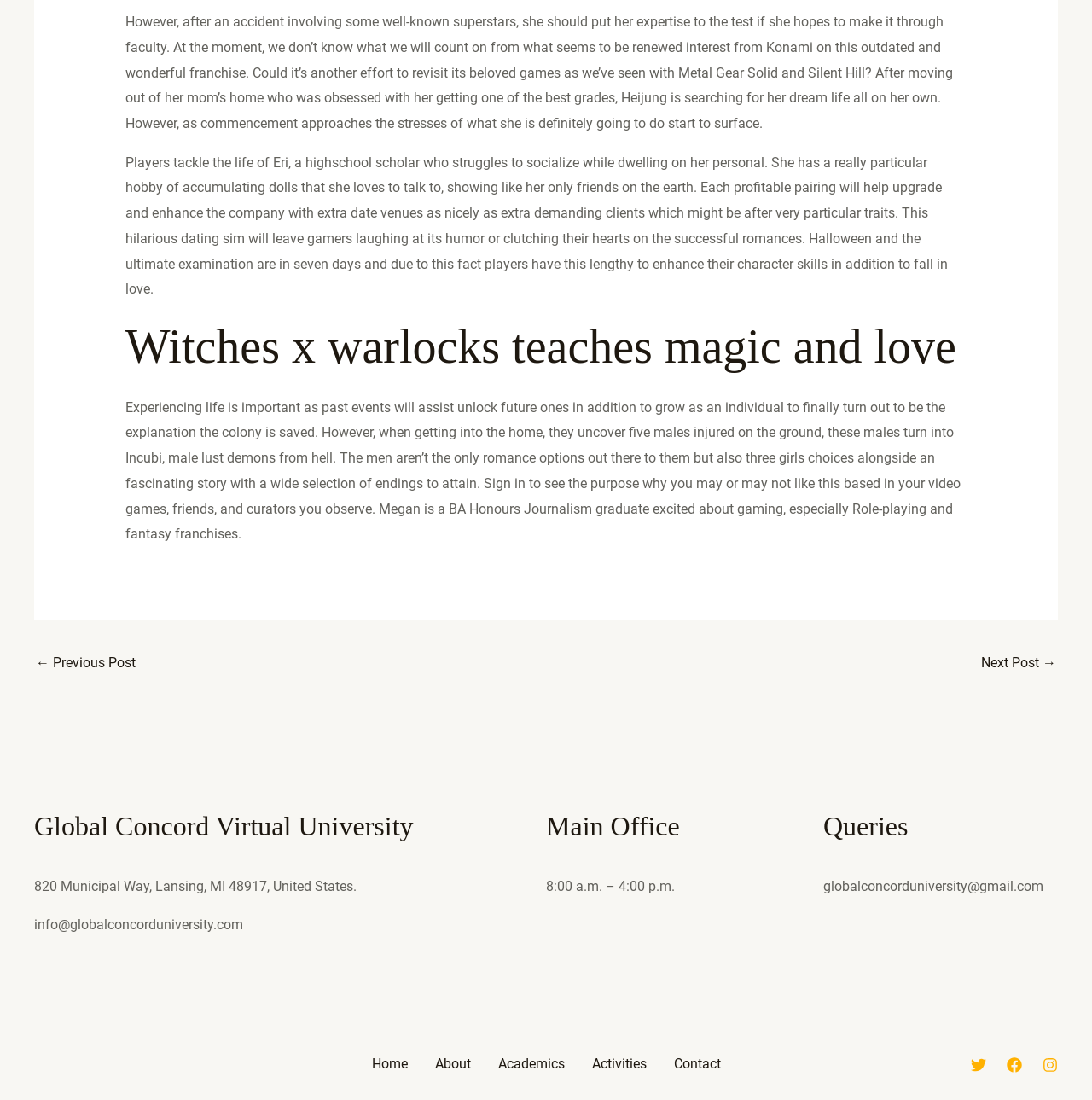From the webpage screenshot, identify the region described by ← Previous Post. Provide the bounding box coordinates as (top-left x, top-left y, bottom-right x, bottom-right y), with each value being a floating point number between 0 and 1.

[0.033, 0.59, 0.124, 0.619]